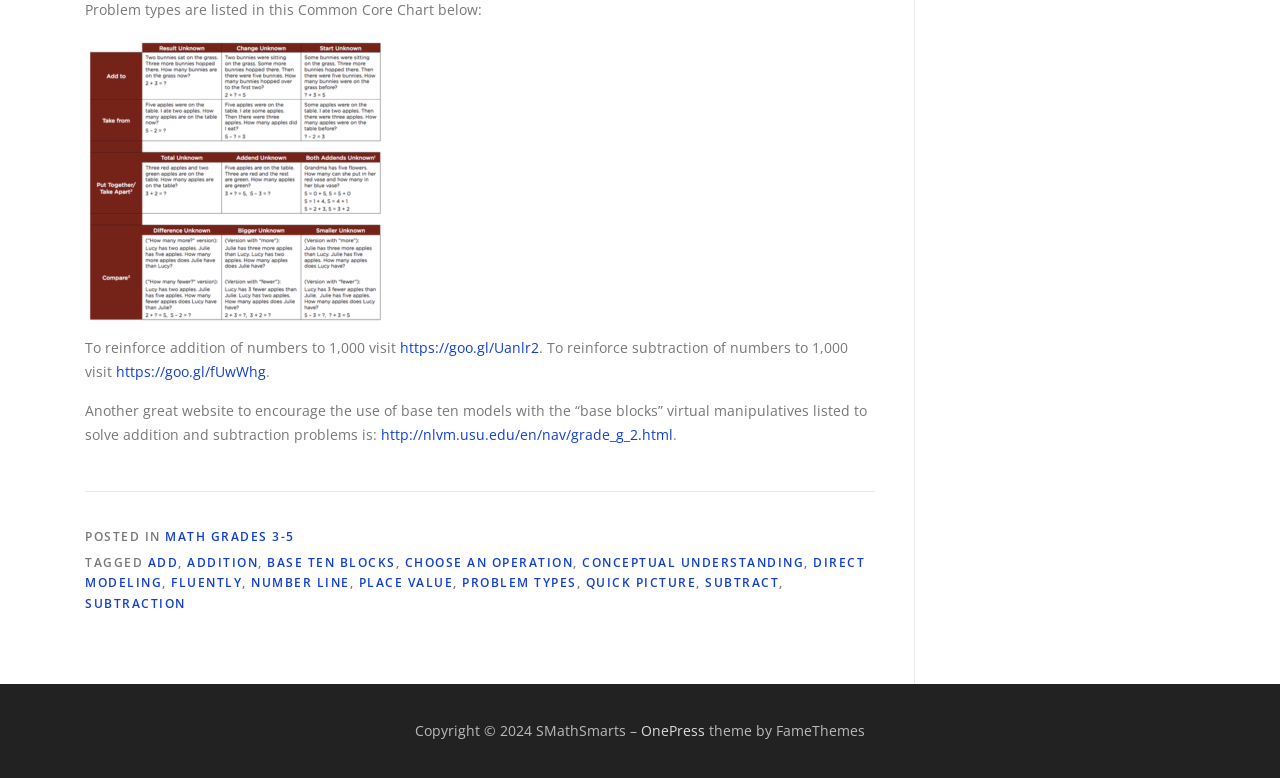Locate the bounding box coordinates of the region to be clicked to comply with the following instruction: "Click the link to reinforce subtraction of numbers to 1,000". The coordinates must be four float numbers between 0 and 1, in the form [left, top, right, bottom].

[0.091, 0.465, 0.208, 0.49]